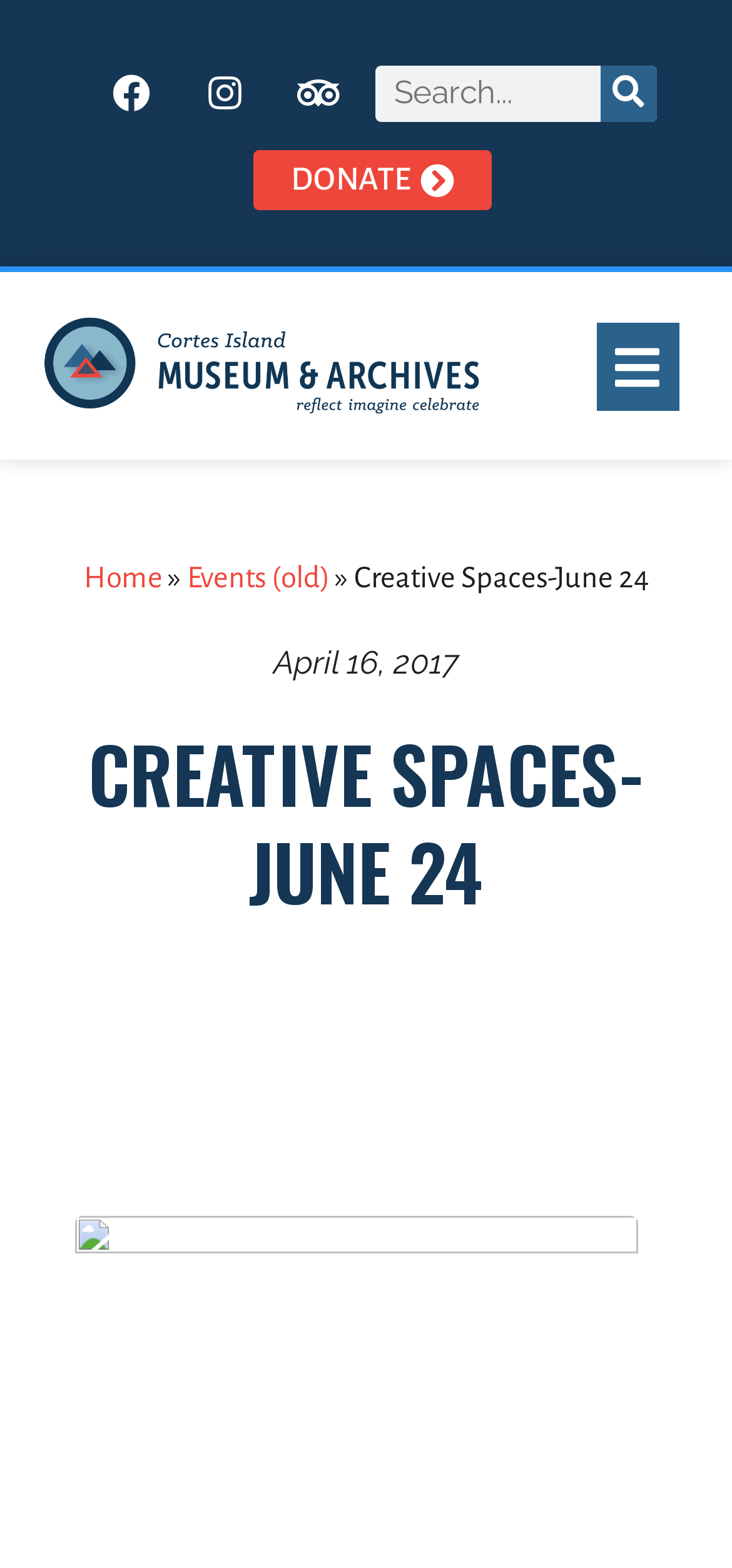Determine the bounding box coordinates of the region that needs to be clicked to achieve the task: "Search for something".

[0.513, 0.042, 0.897, 0.078]